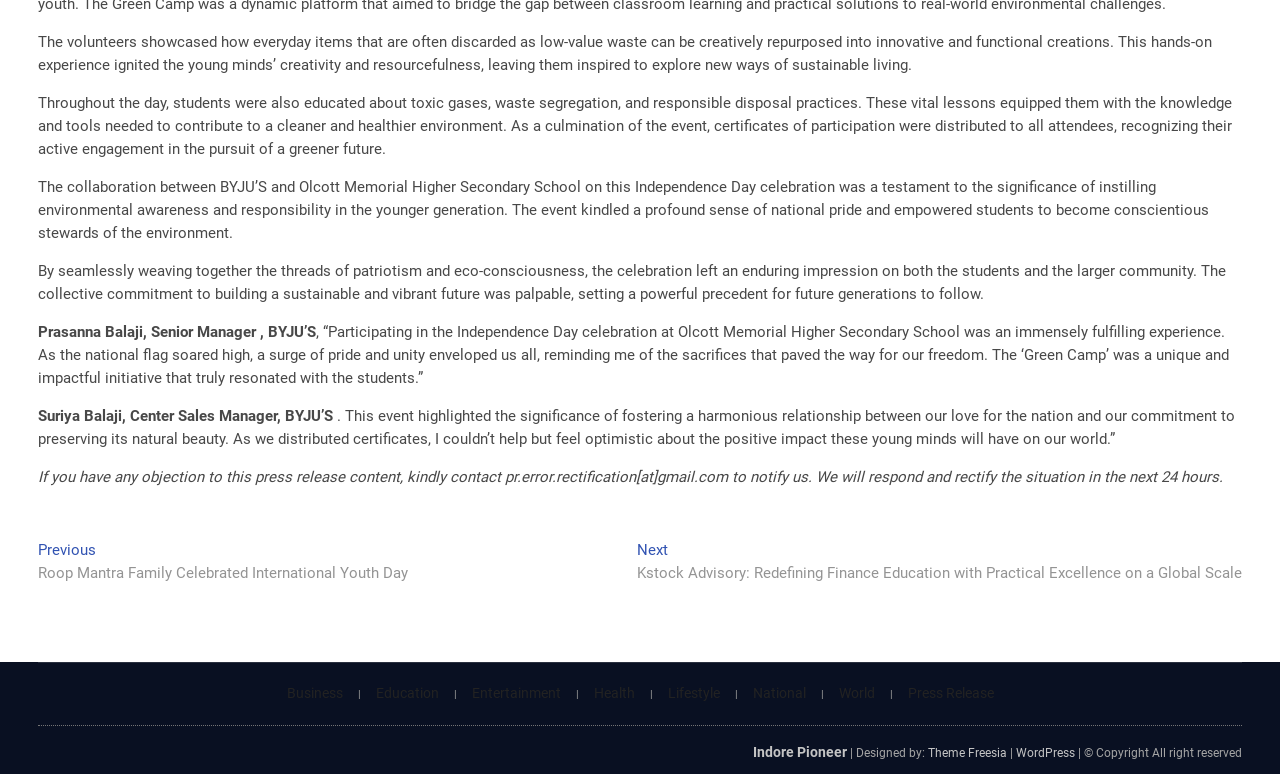Find and indicate the bounding box coordinates of the region you should select to follow the given instruction: "Click on 'Business'".

[0.212, 0.885, 0.279, 0.905]